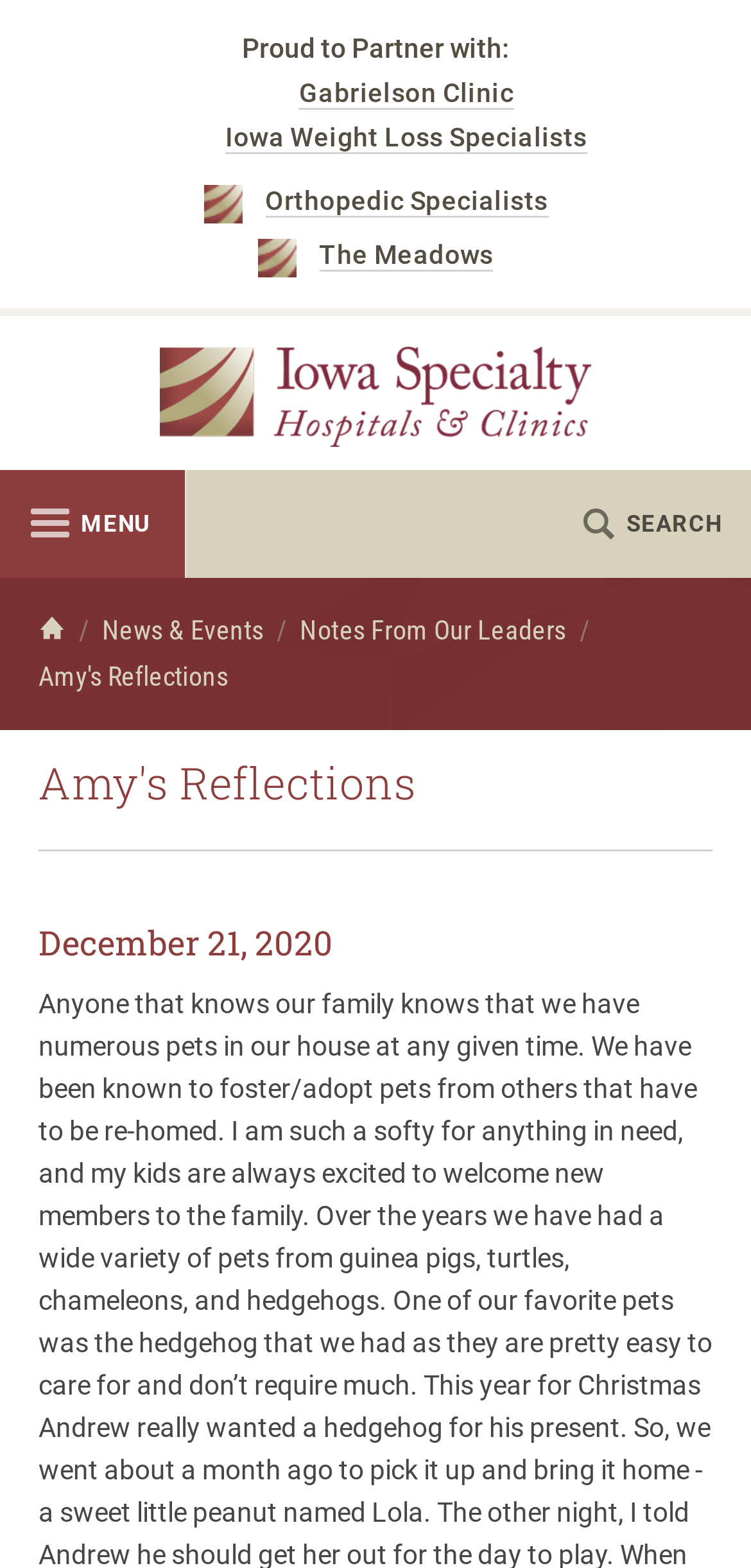Find the bounding box coordinates of the clickable area that will achieve the following instruction: "Search the whole website".

[0.685, 0.445, 0.962, 0.502]